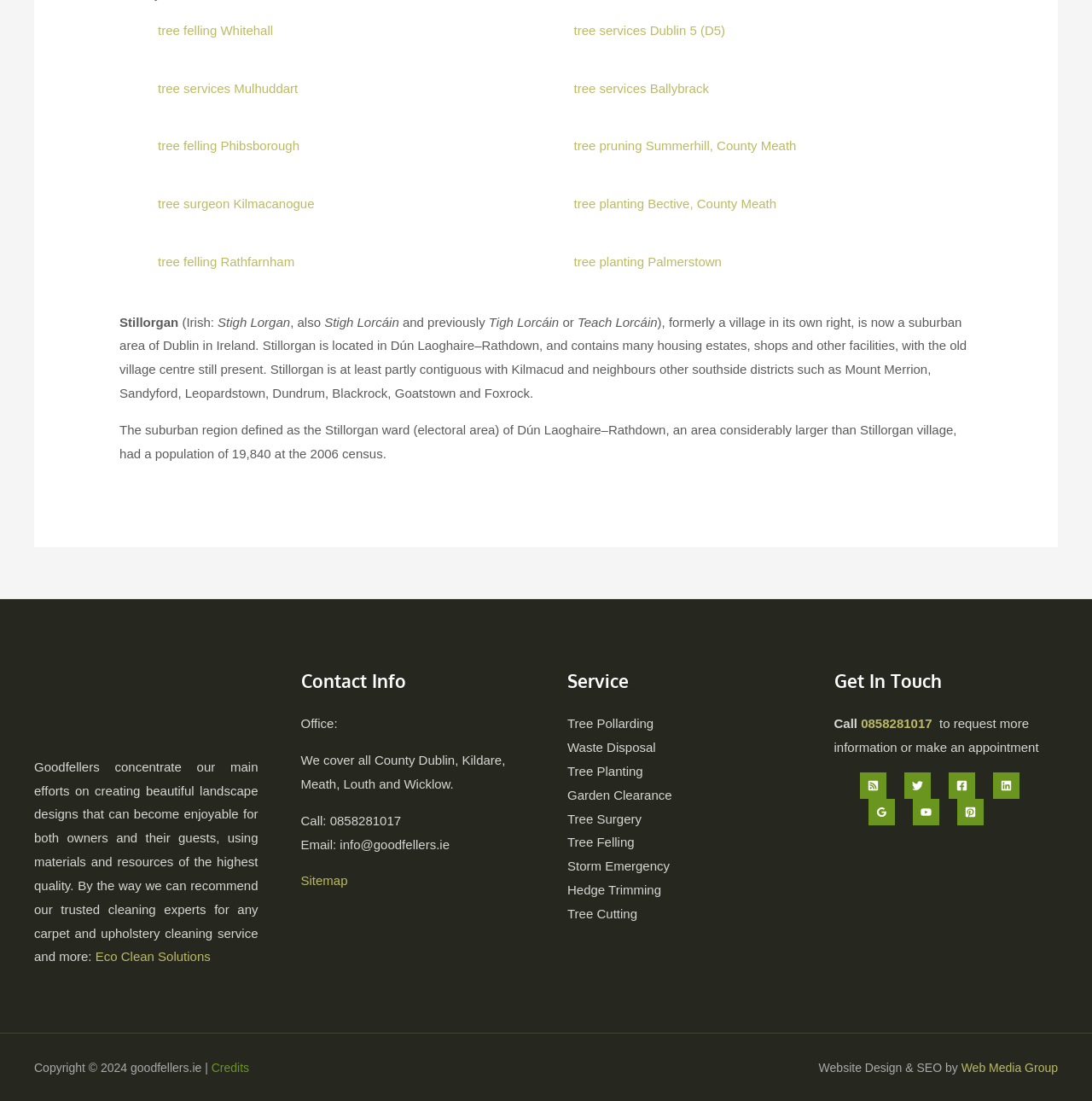Identify the bounding box coordinates of the area that should be clicked in order to complete the given instruction: "Check the company's Twitter page". The bounding box coordinates should be four float numbers between 0 and 1, i.e., [left, top, right, bottom].

[0.828, 0.701, 0.852, 0.725]